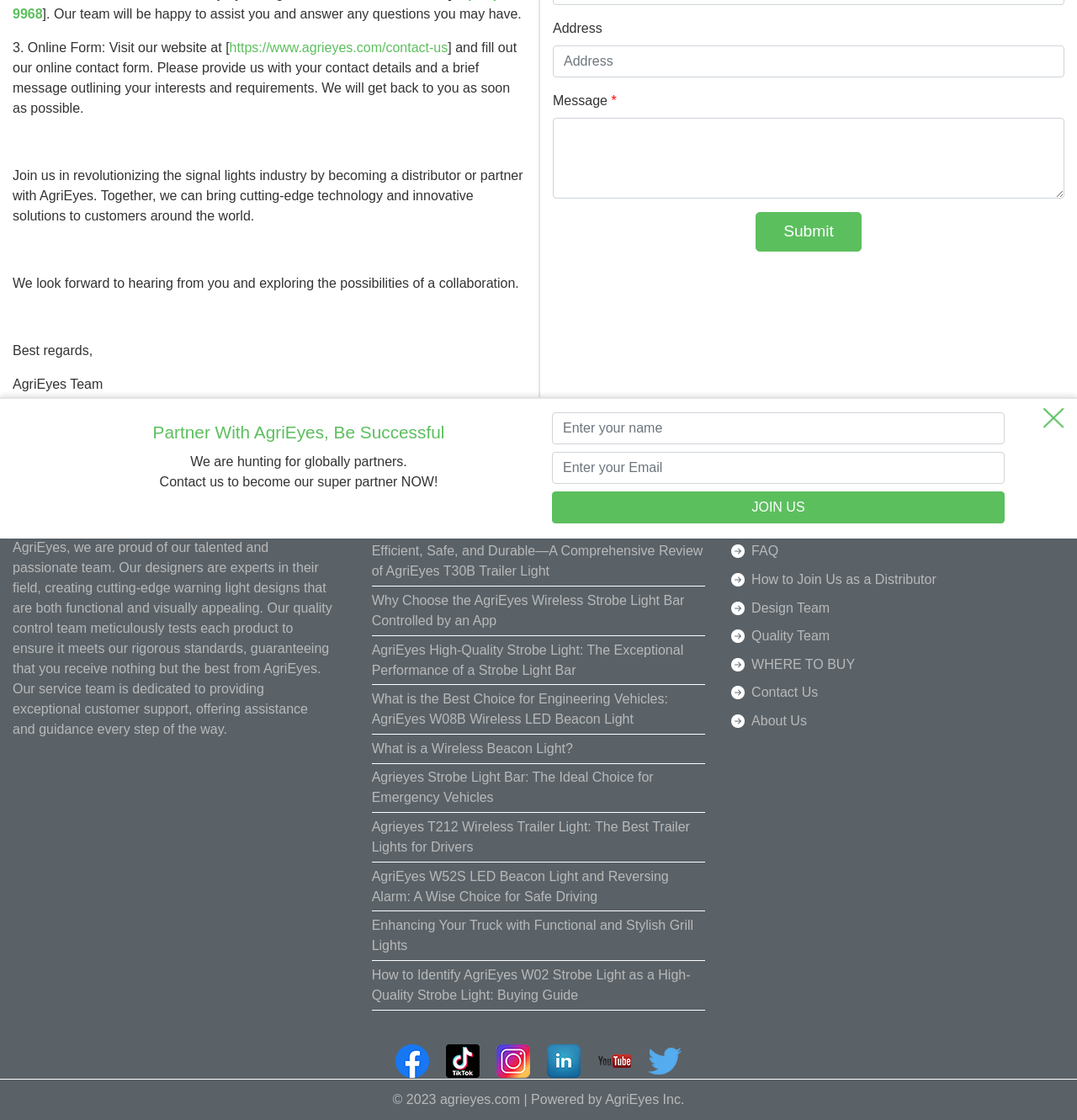Identify the bounding box for the described UI element. Provide the coordinates in (top-left x, top-left y, bottom-right x, bottom-right y) format with values ranging from 0 to 1: parent_node: Address name="address" placeholder="Address"

[0.513, 0.041, 0.988, 0.069]